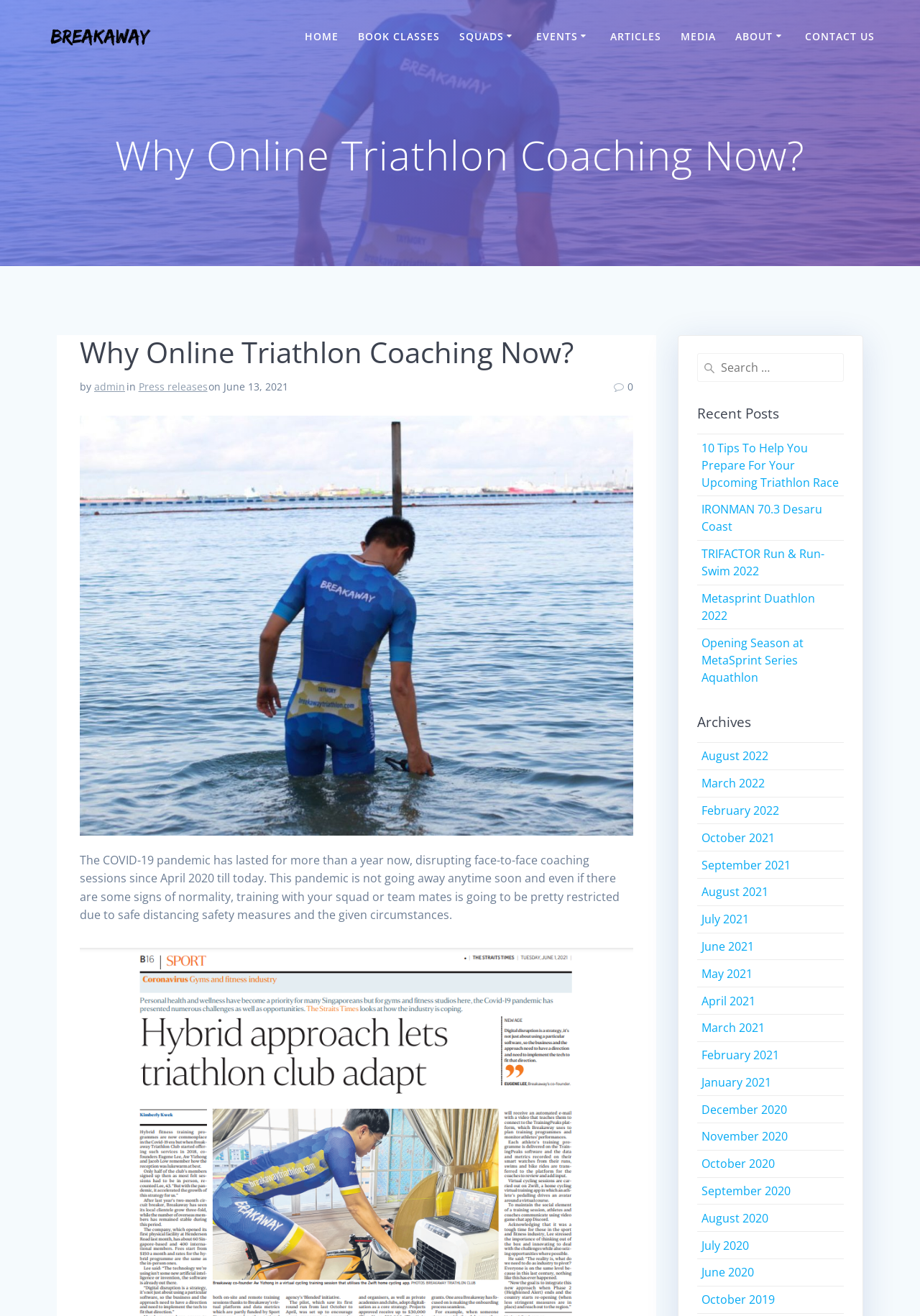Generate the main heading text from the webpage.

Why Online Triathlon Coaching Now?